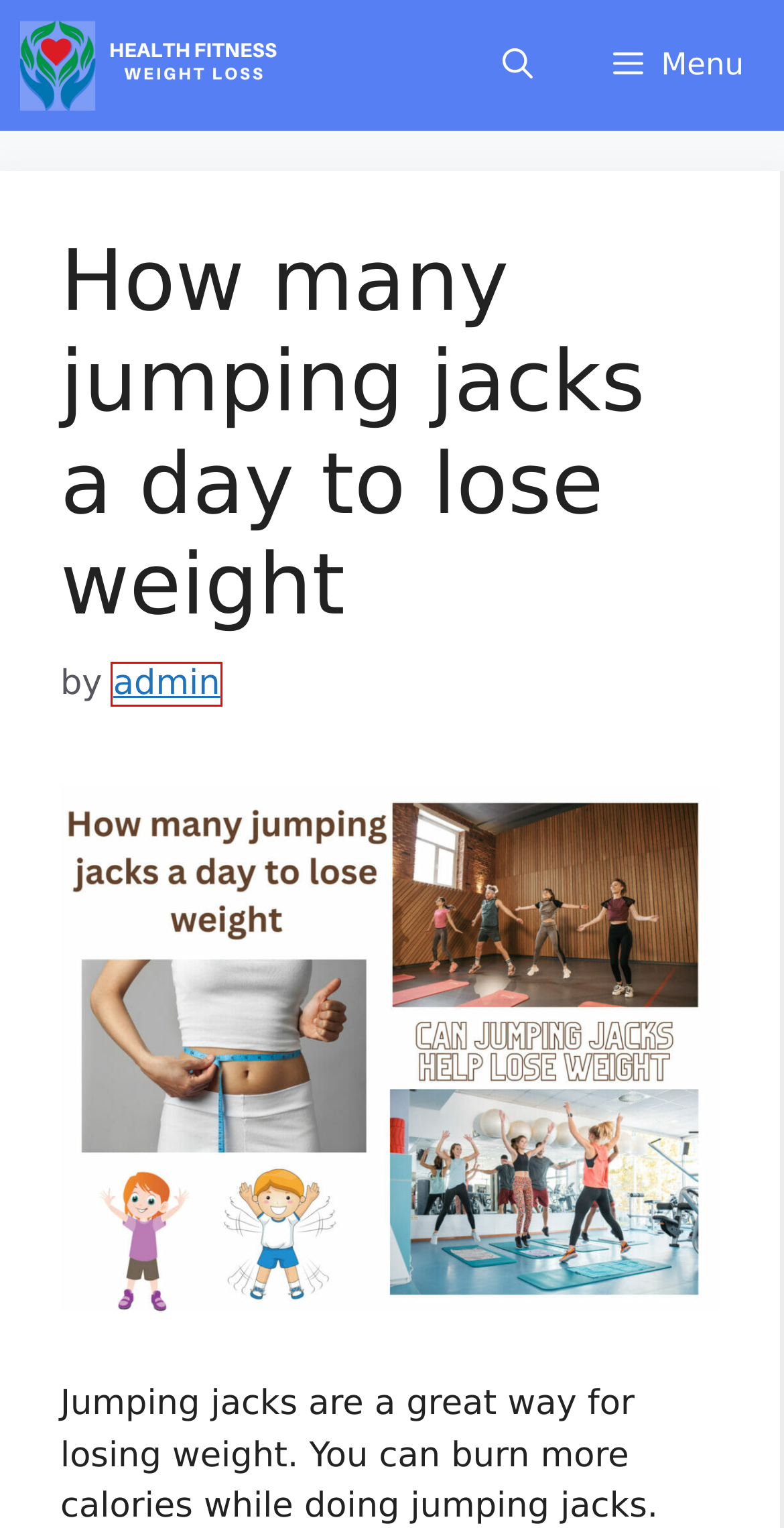Review the screenshot of a webpage that includes a red bounding box. Choose the webpage description that best matches the new webpage displayed after clicking the element within the bounding box. Here are the candidates:
A. How Many Jumping Jacks Do You Have to Do Daily to Lose Weight? | livestrong
B. How to lose weight with insulin resistance - Health Fitness Weight Loss
C. Contact Us - Health Fitness Weight Loss
D. How to lose fat and gain muscle at home Tips and tricks - Health Fitness Weight Loss
E. How much should a woman eat to lose weight - Health Fitness Weight Loss
F. Health Fitness Weight Loss - Maintain your Health Fitness and Weight Loss
G. admin - Health Fitness Weight Loss
H. Terms and Conditions - Health Fitness Weight Loss

G